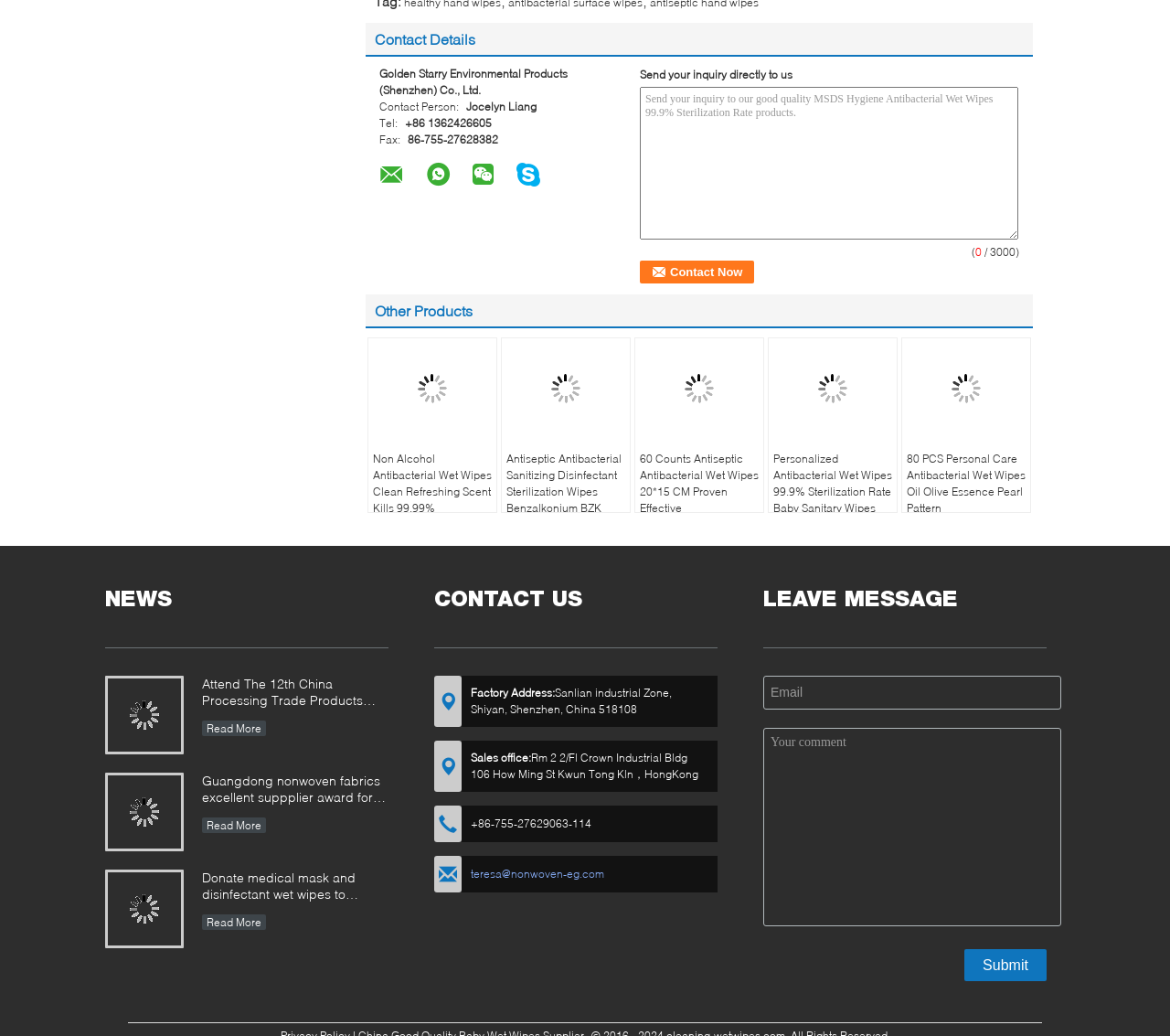Use a single word or phrase to answer the question: 
How many products are listed under 'Other Products'?

5